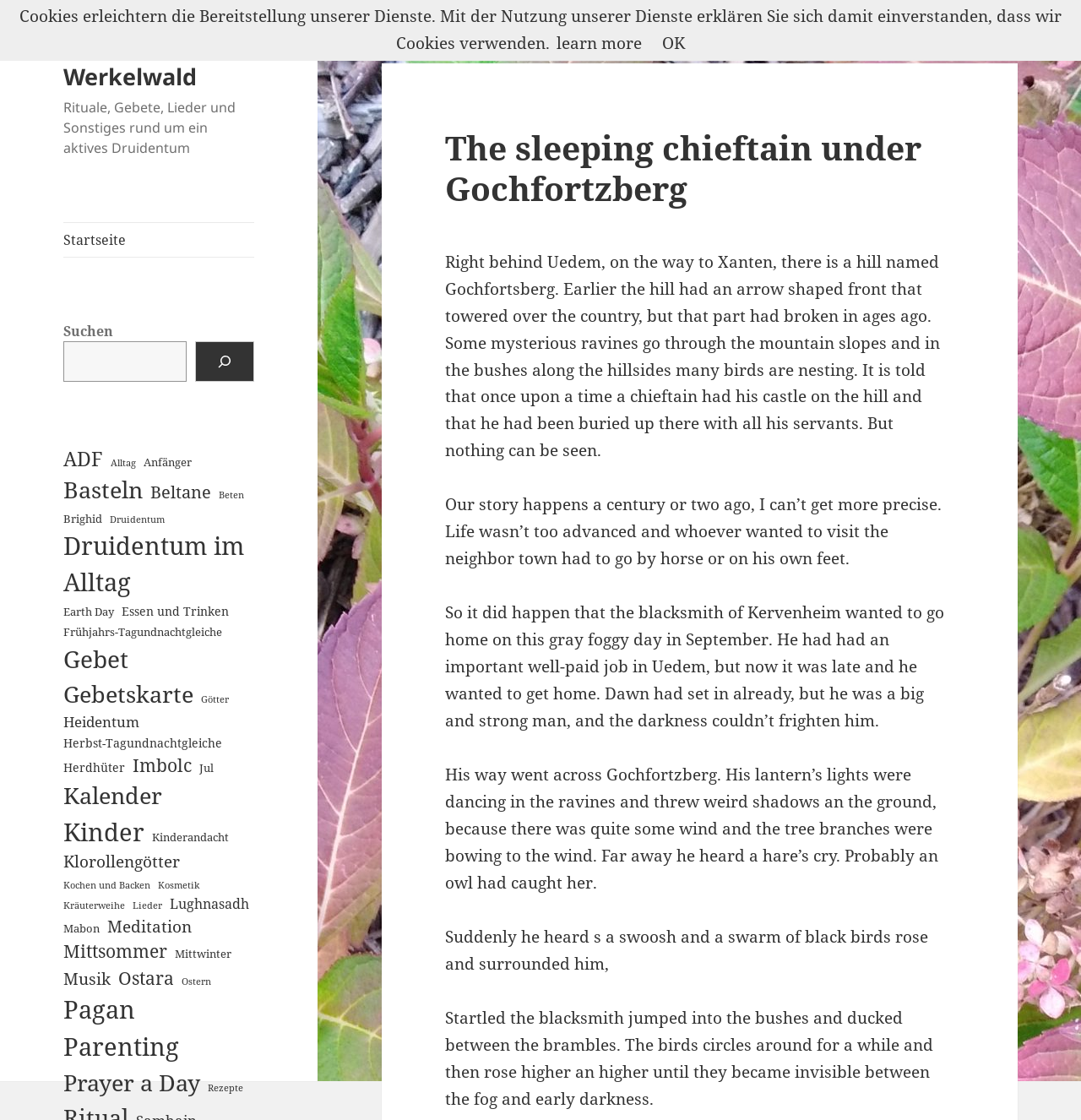What is the name of the town where the blacksmith lived?
Using the information presented in the image, please offer a detailed response to the question.

I found the answer by reading the story, which mentions the blacksmith of Kervenheim, indicating that Kervenheim is the town where the blacksmith lived.